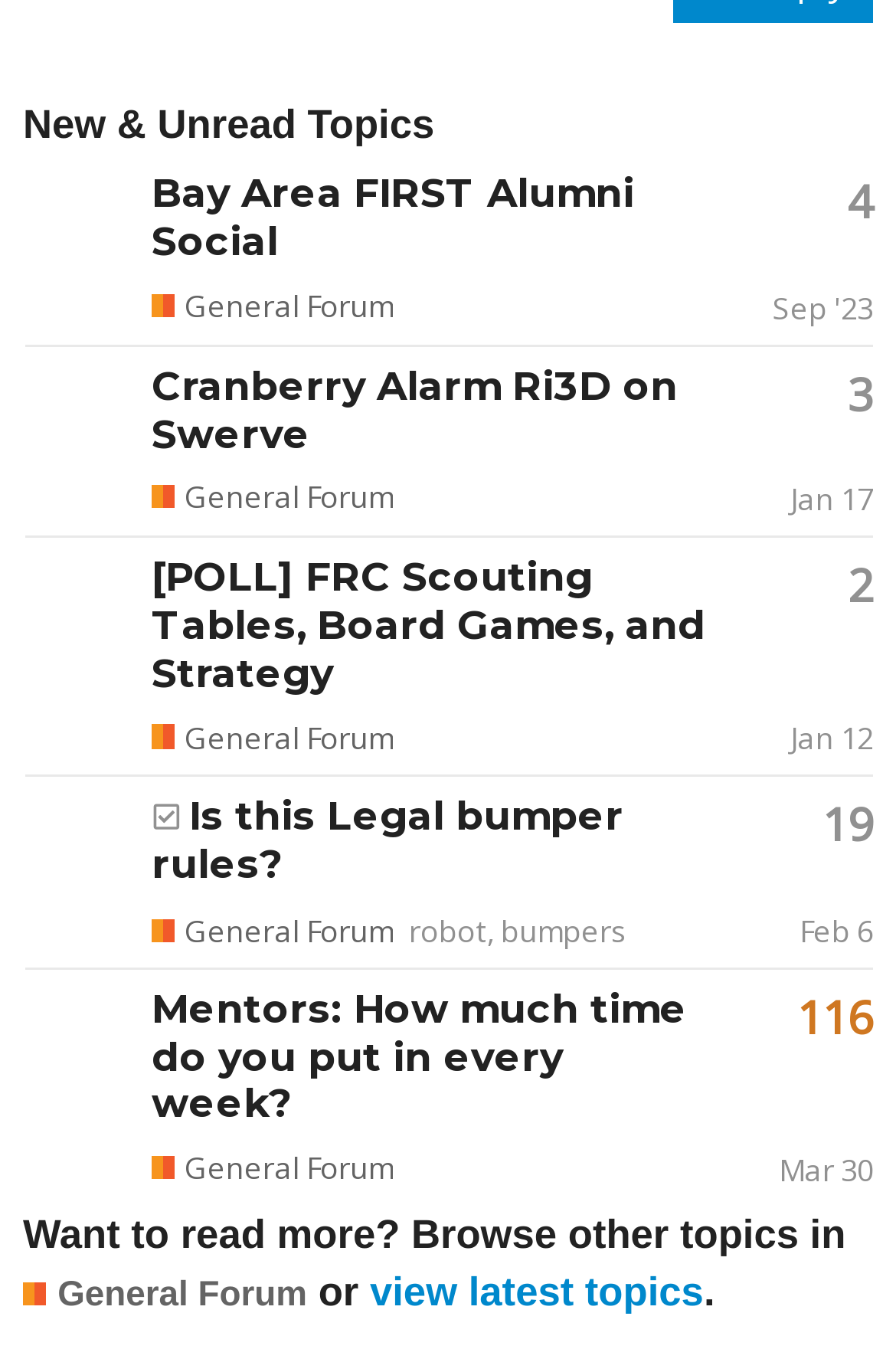Determine the bounding box coordinates of the target area to click to execute the following instruction: "View latest topics."

[0.413, 0.924, 0.785, 0.958]